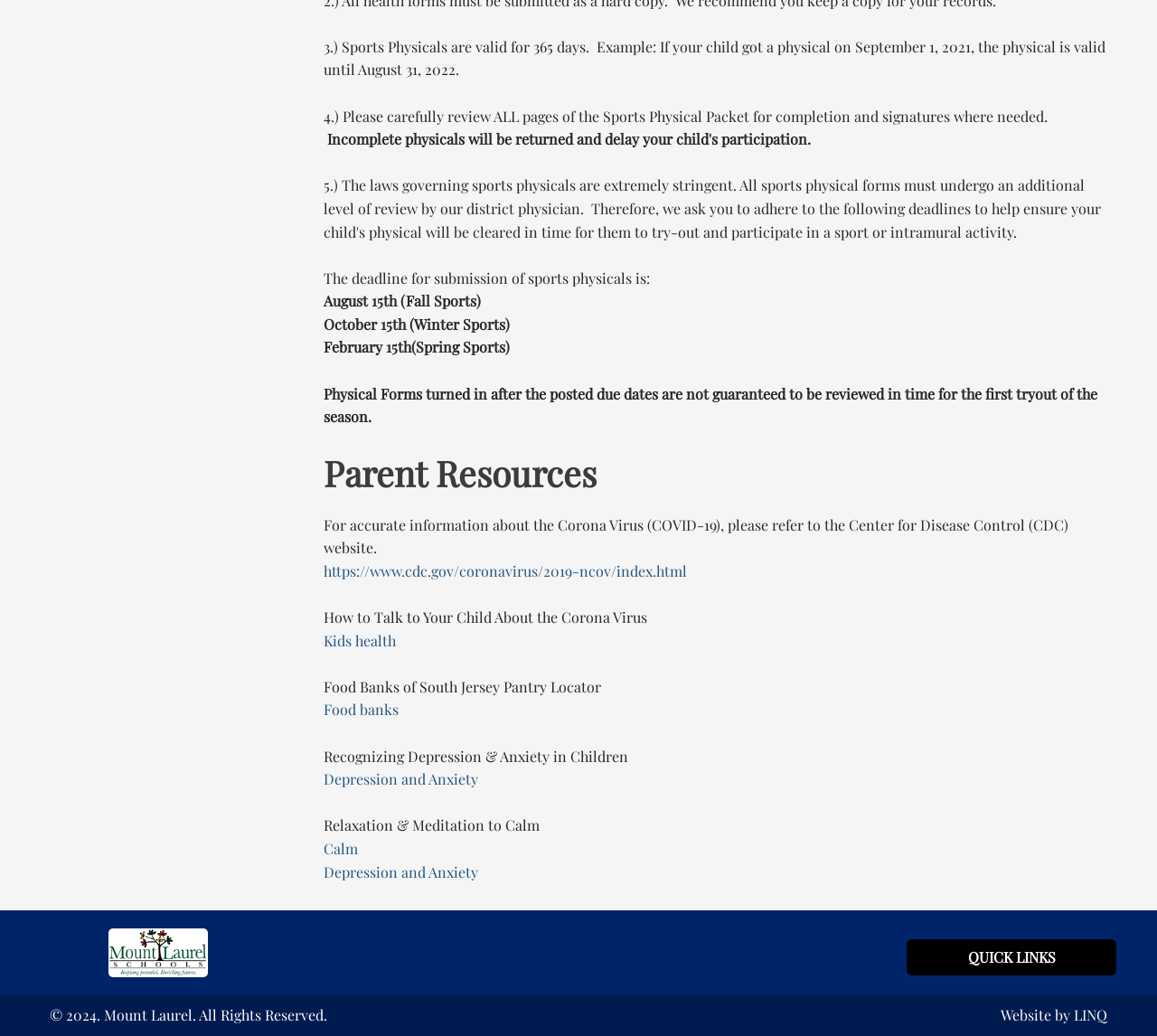Determine the bounding box coordinates of the region I should click to achieve the following instruction: "Explore Depression and Anxiety resources". Ensure the bounding box coordinates are four float numbers between 0 and 1, i.e., [left, top, right, bottom].

[0.279, 0.743, 0.413, 0.761]